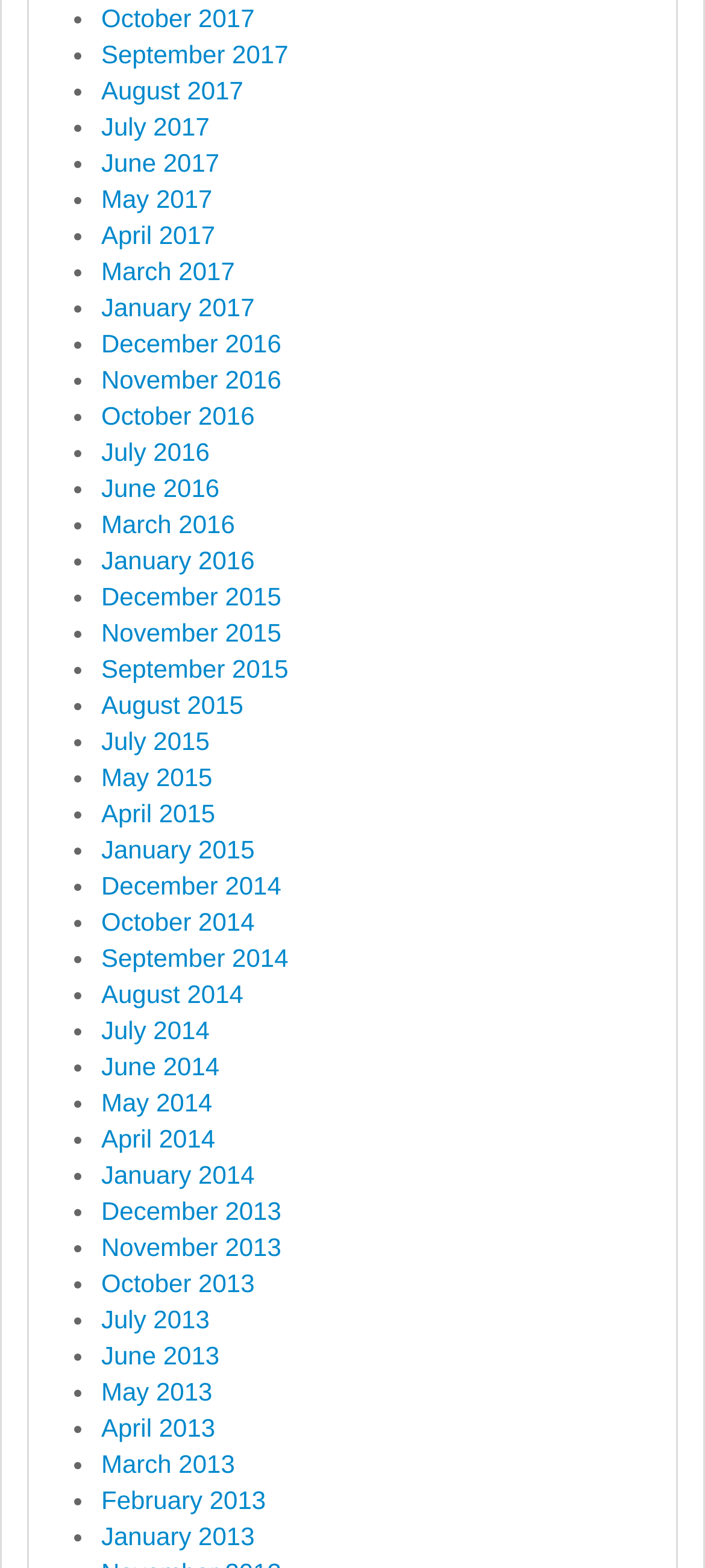Provide the bounding box coordinates of the area you need to click to execute the following instruction: "View recent post 'Histology Class Complaint'".

None